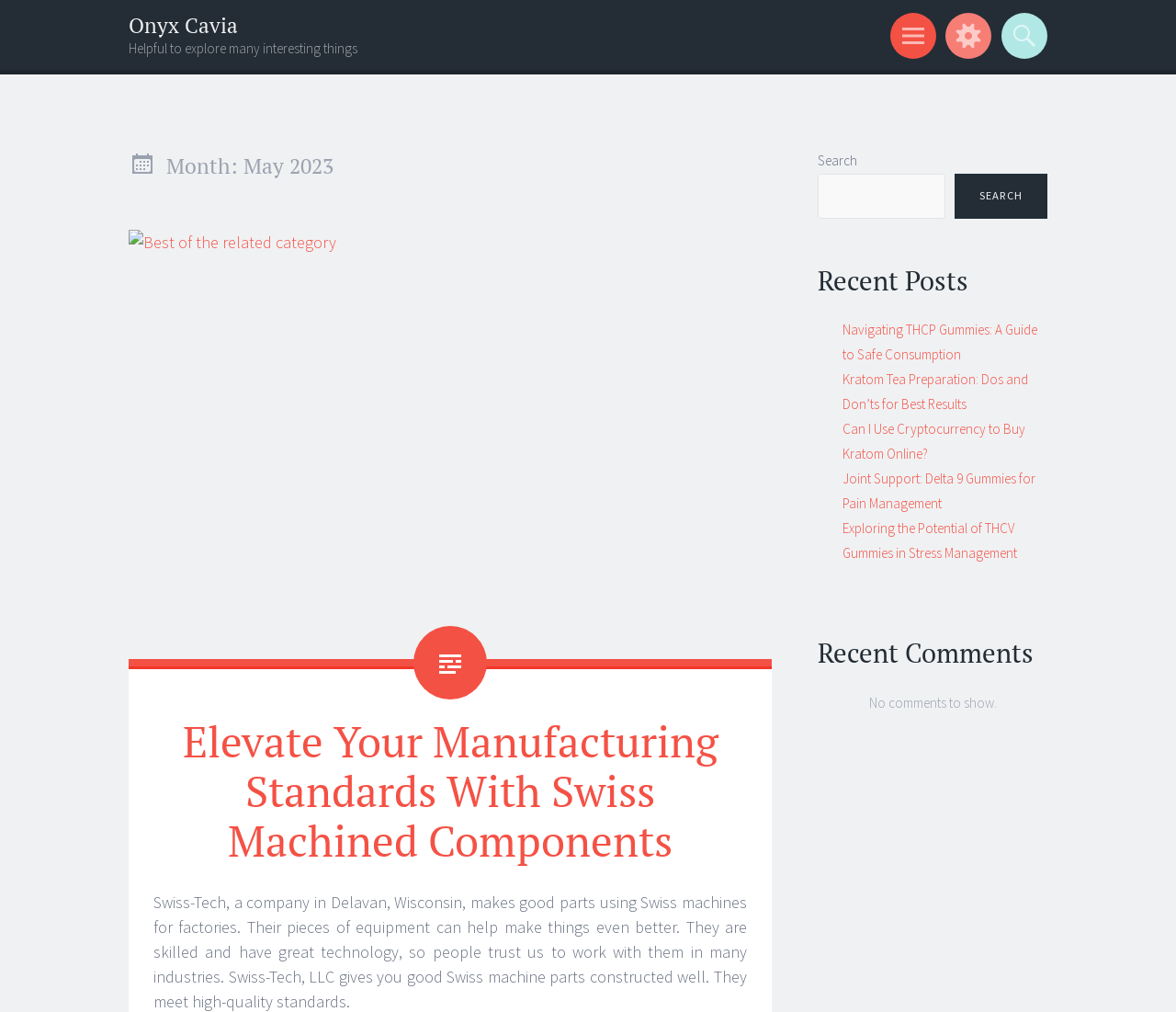Find and indicate the bounding box coordinates of the region you should select to follow the given instruction: "Share the page on Facebook".

None